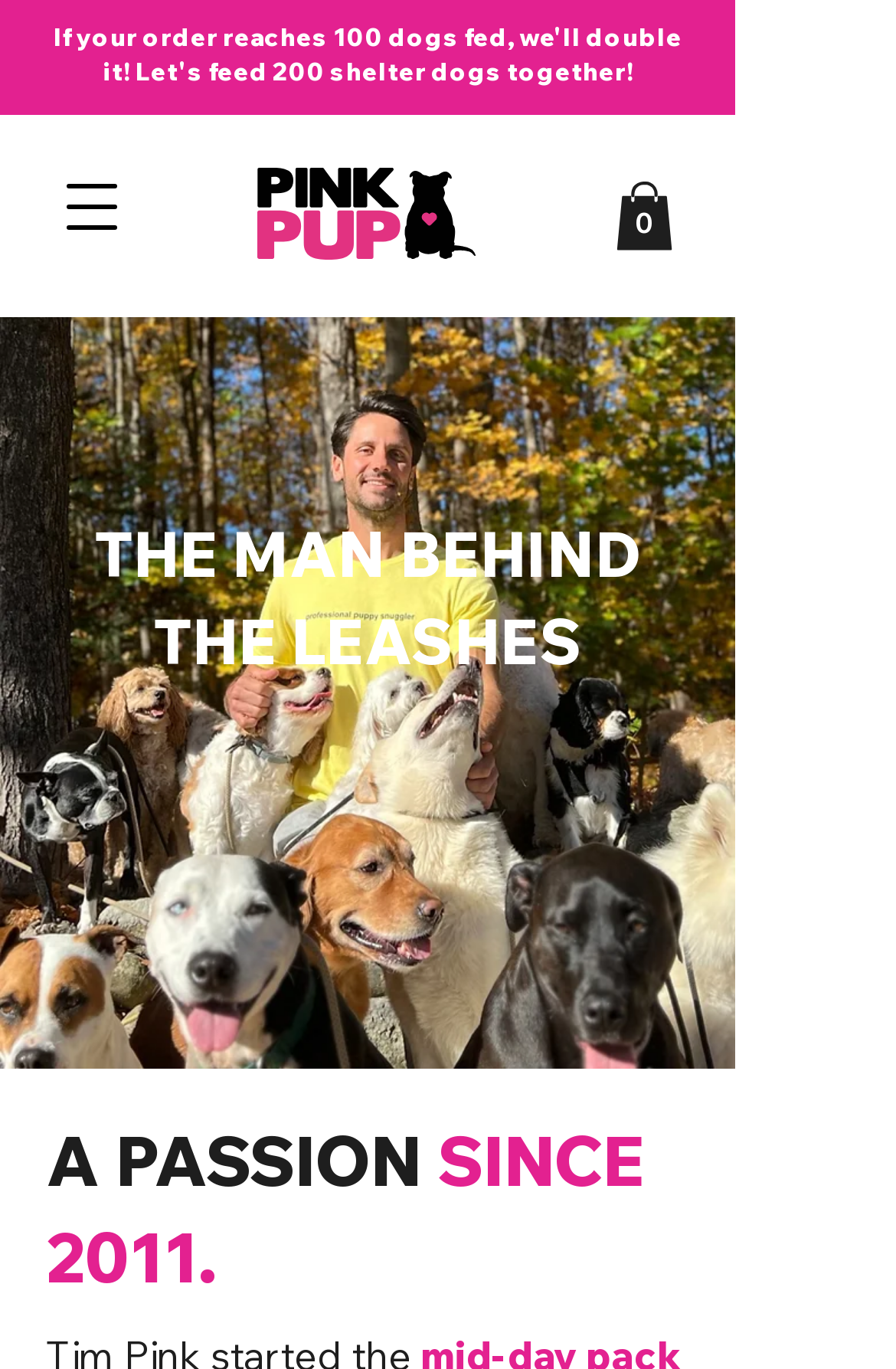What is the current number of items in the cart?
Please answer the question with a single word or phrase, referencing the image.

0